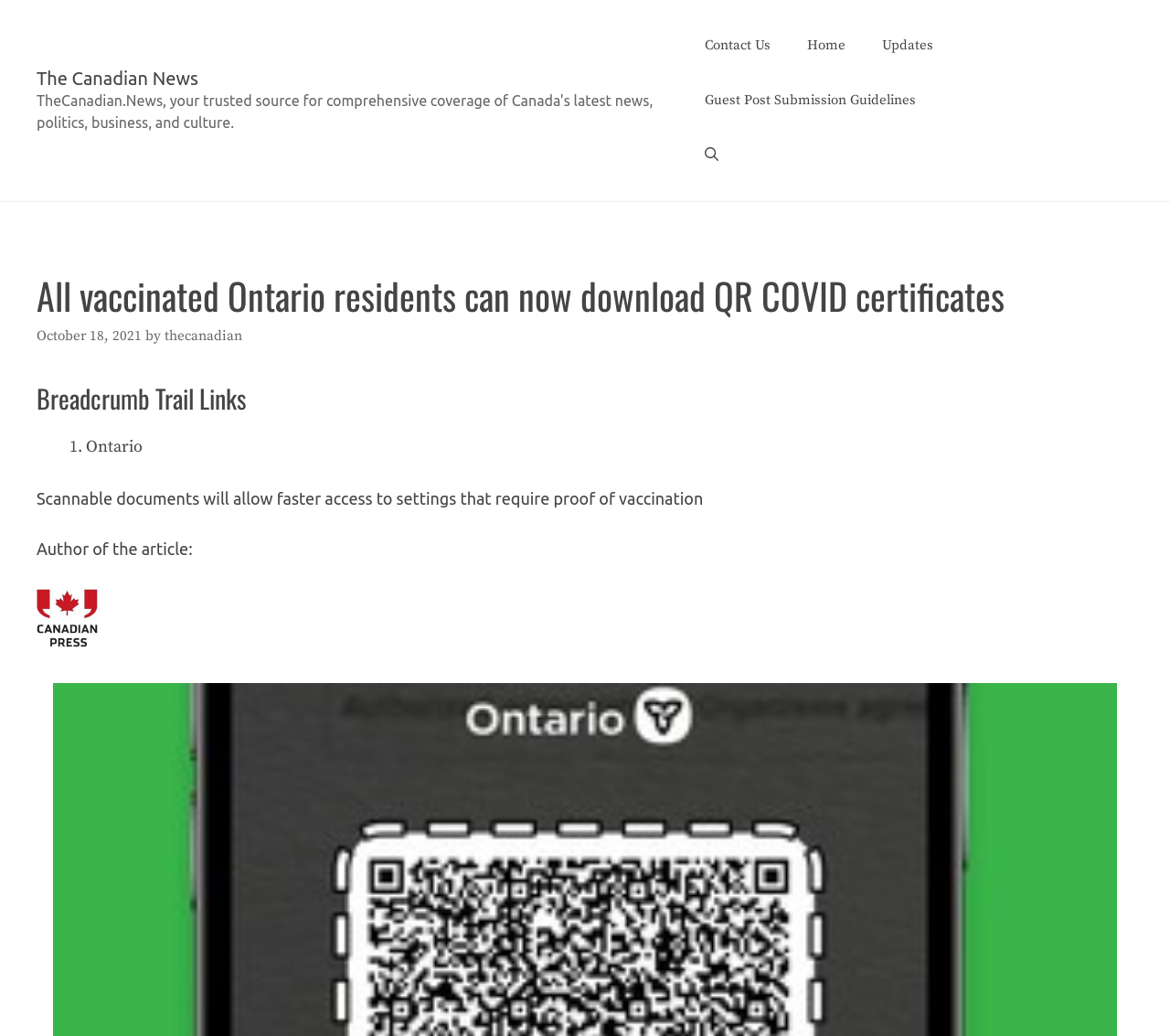What is the type of navigation above the heading?
Answer with a single word or short phrase according to what you see in the image.

Primary